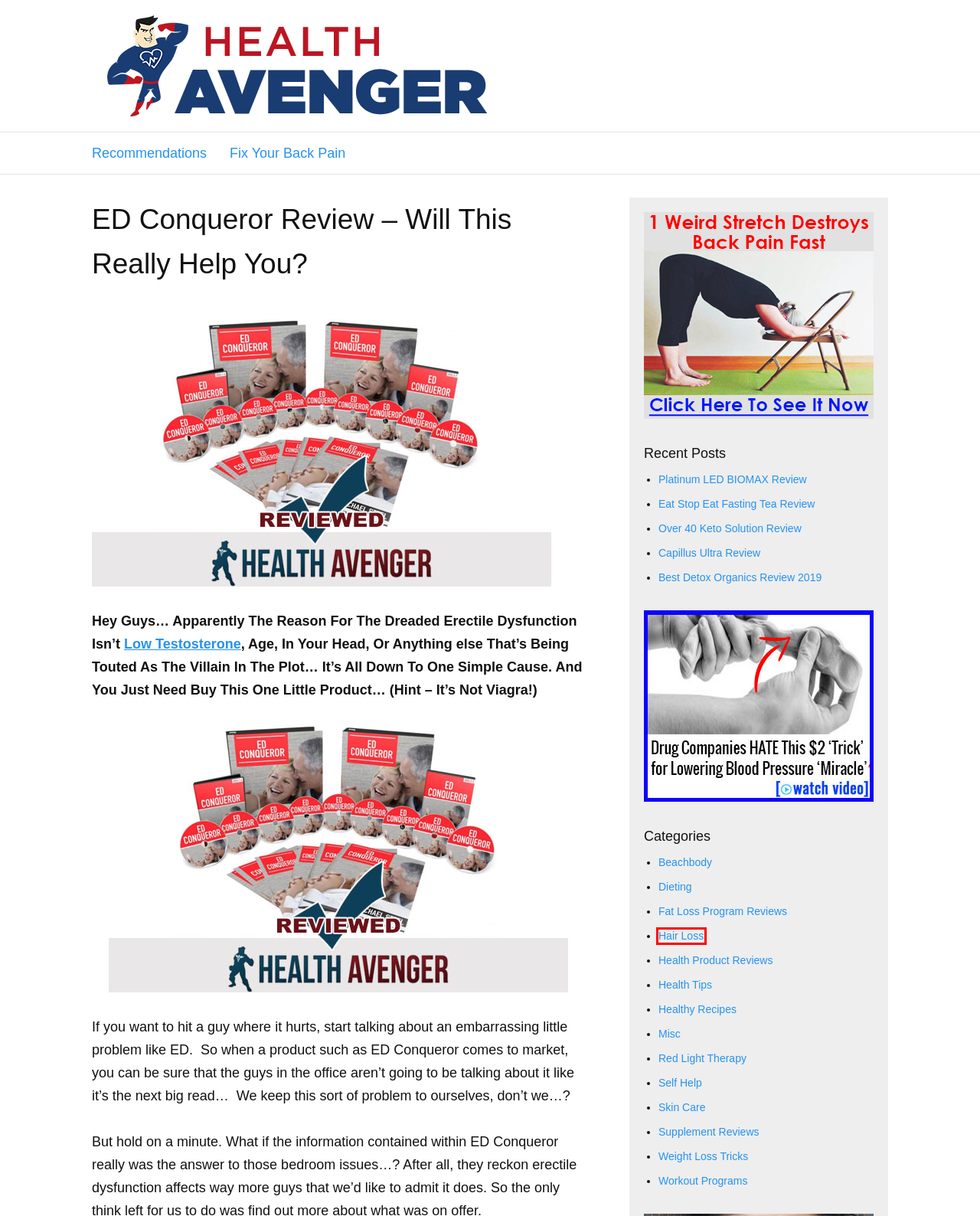Look at the given screenshot of a webpage with a red rectangle bounding box around a UI element. Pick the description that best matches the new webpage after clicking the element highlighted. The descriptions are:
A. Capillus Ultra Review
B. Hair Loss
C. Supplement Reviews
D. Health Product Reviews
E. Self Help
F. Skin Care
G. Barbarian XL Review - Will This Boost Your T?
H. Hop Error

B